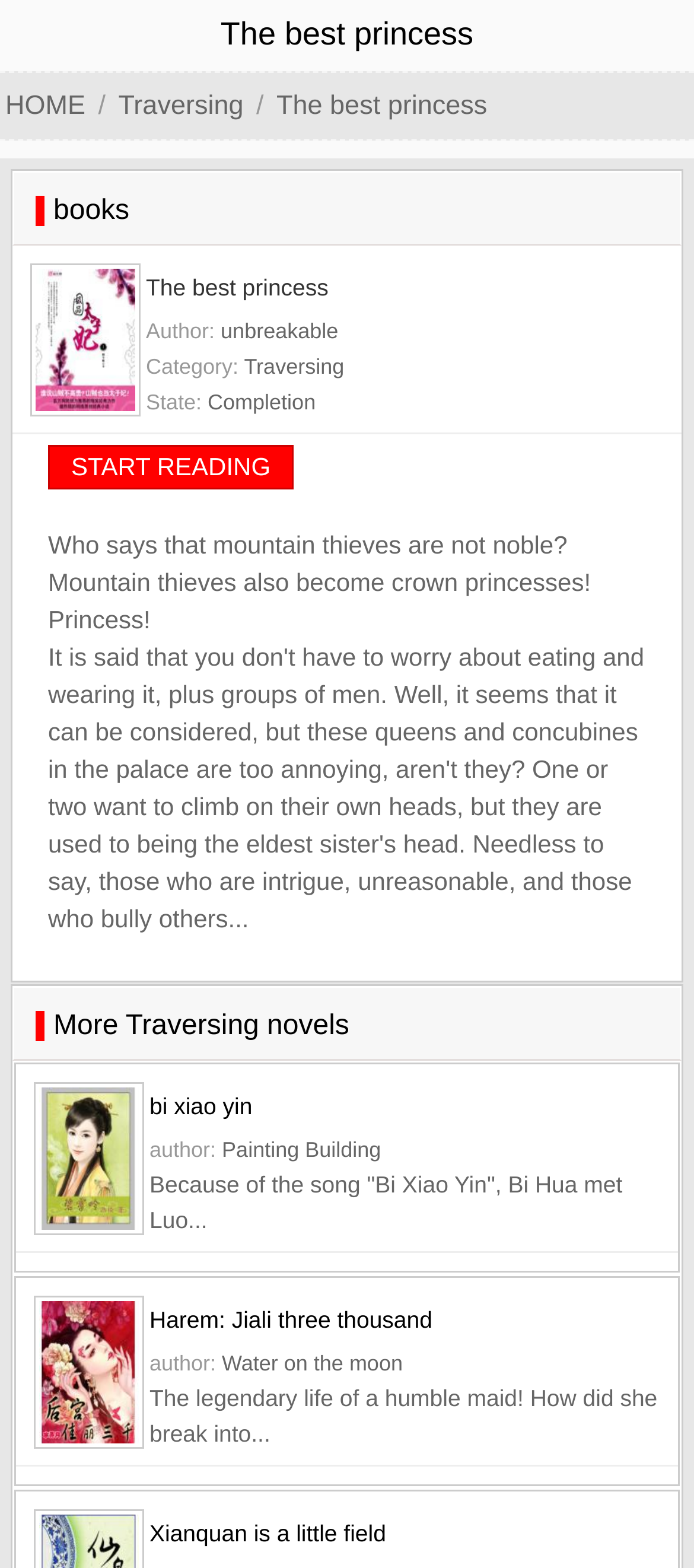What is the state of the novel 'The best princess'?
Based on the screenshot, answer the question with a single word or phrase.

Completion